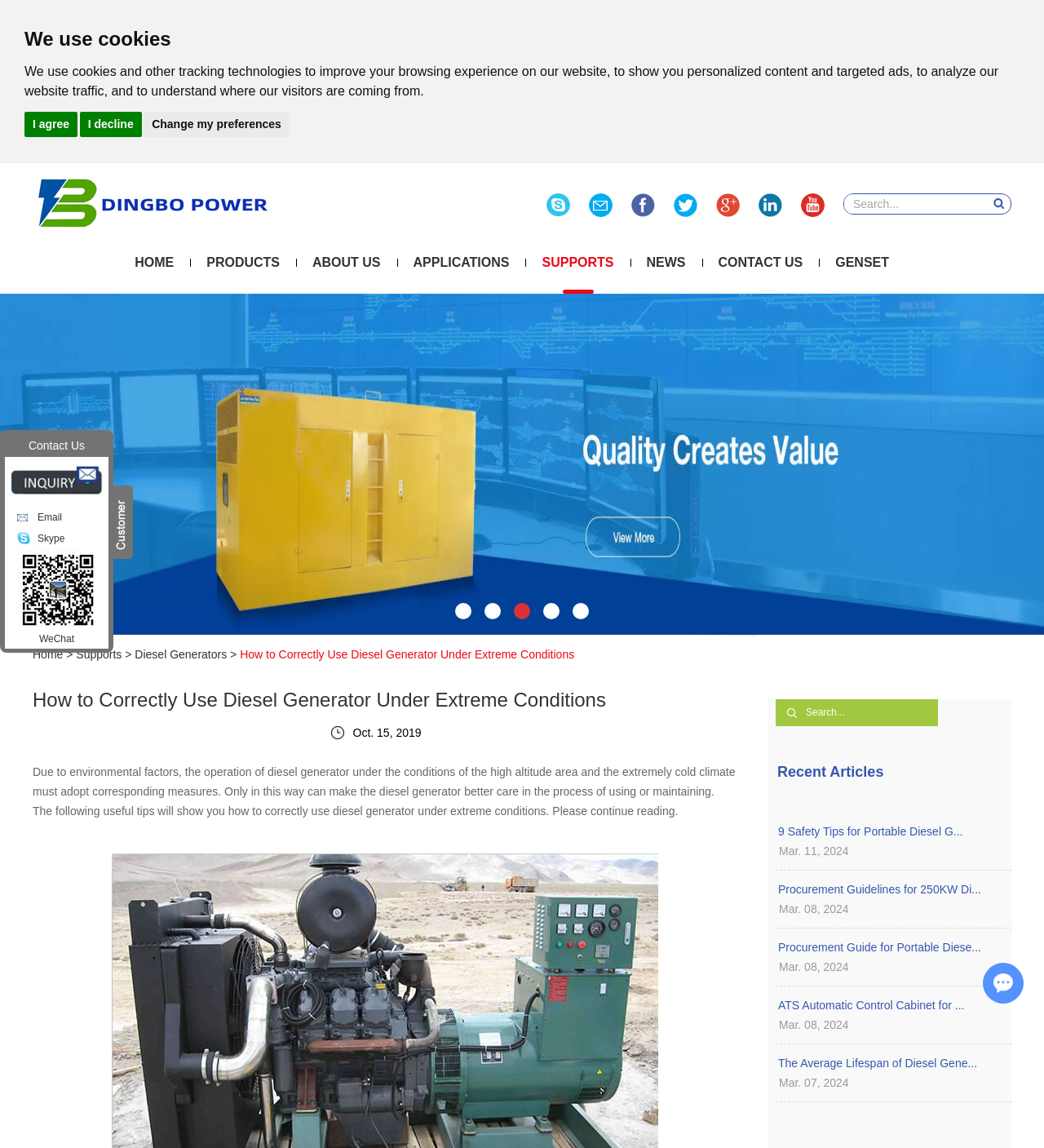Locate the bounding box coordinates of the clickable region necessary to complete the following instruction: "Search for something". Provide the coordinates in the format of four float numbers between 0 and 1, i.e., [left, top, right, bottom].

[0.809, 0.169, 0.944, 0.186]